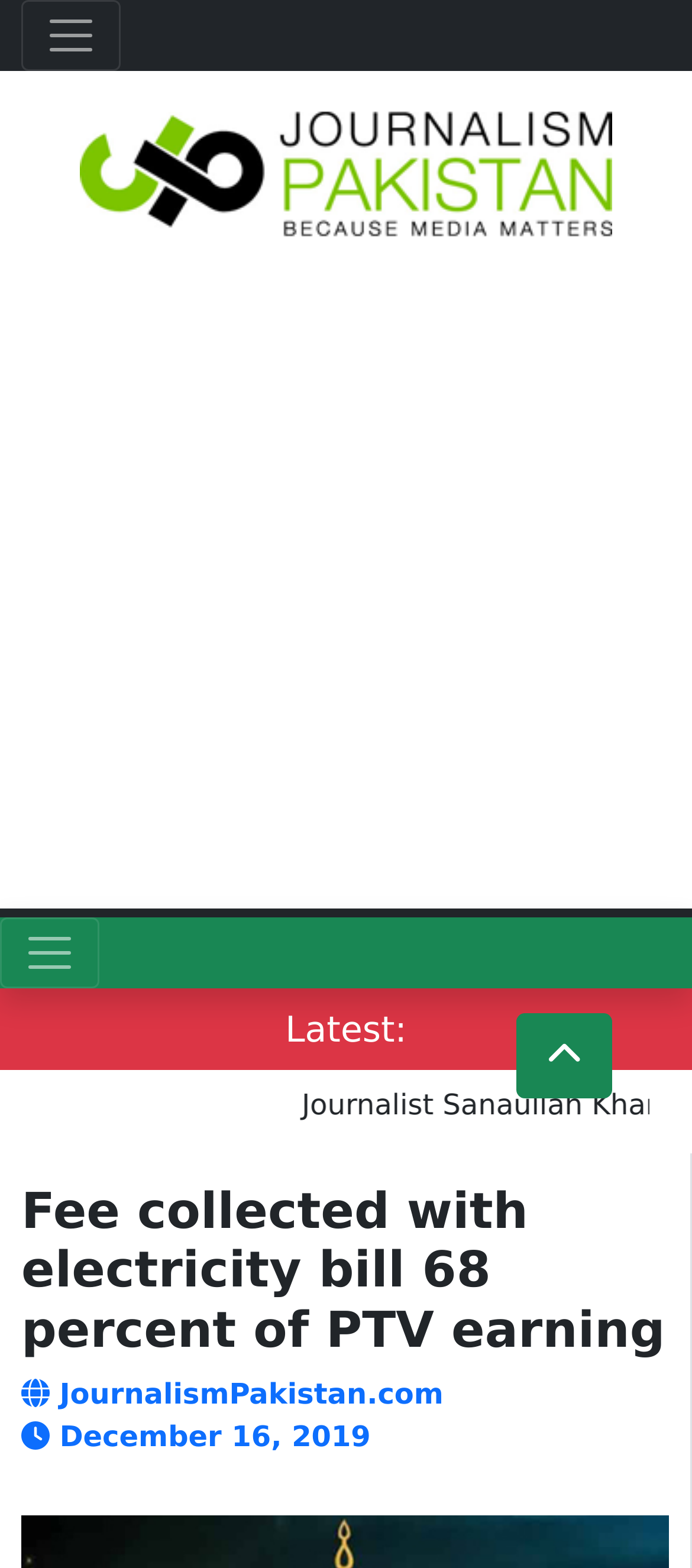What is the name of the website?
Answer the question with a detailed and thorough explanation.

The answer can be found in the link element 'Journalism Pakistan' which is located at the top of the webpage. The link has an image with the same text, indicating that it is the website's logo and name.